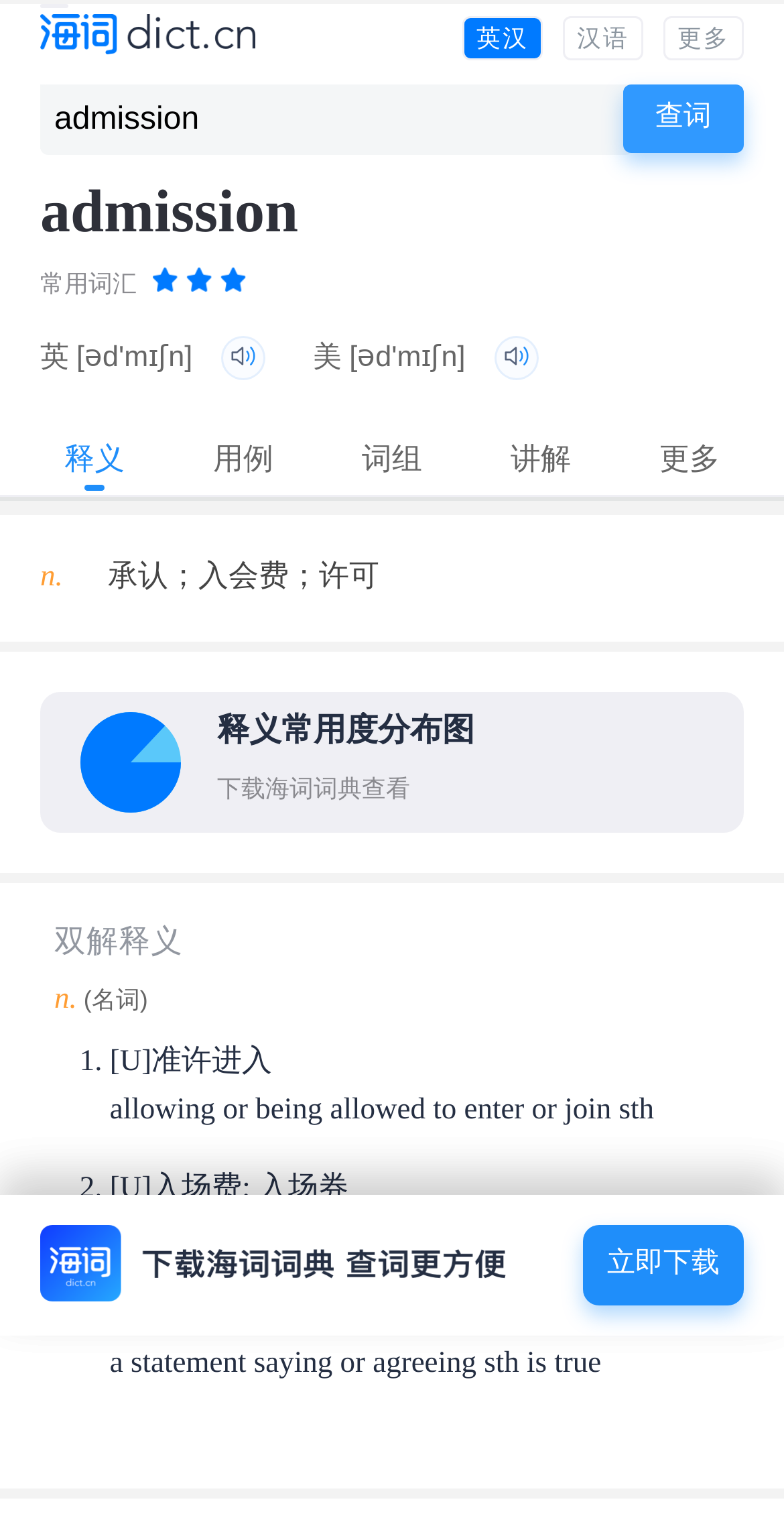Find the bounding box coordinates of the area to click in order to follow the instruction: "Click the '查词' button".

[0.795, 0.056, 0.949, 0.098]